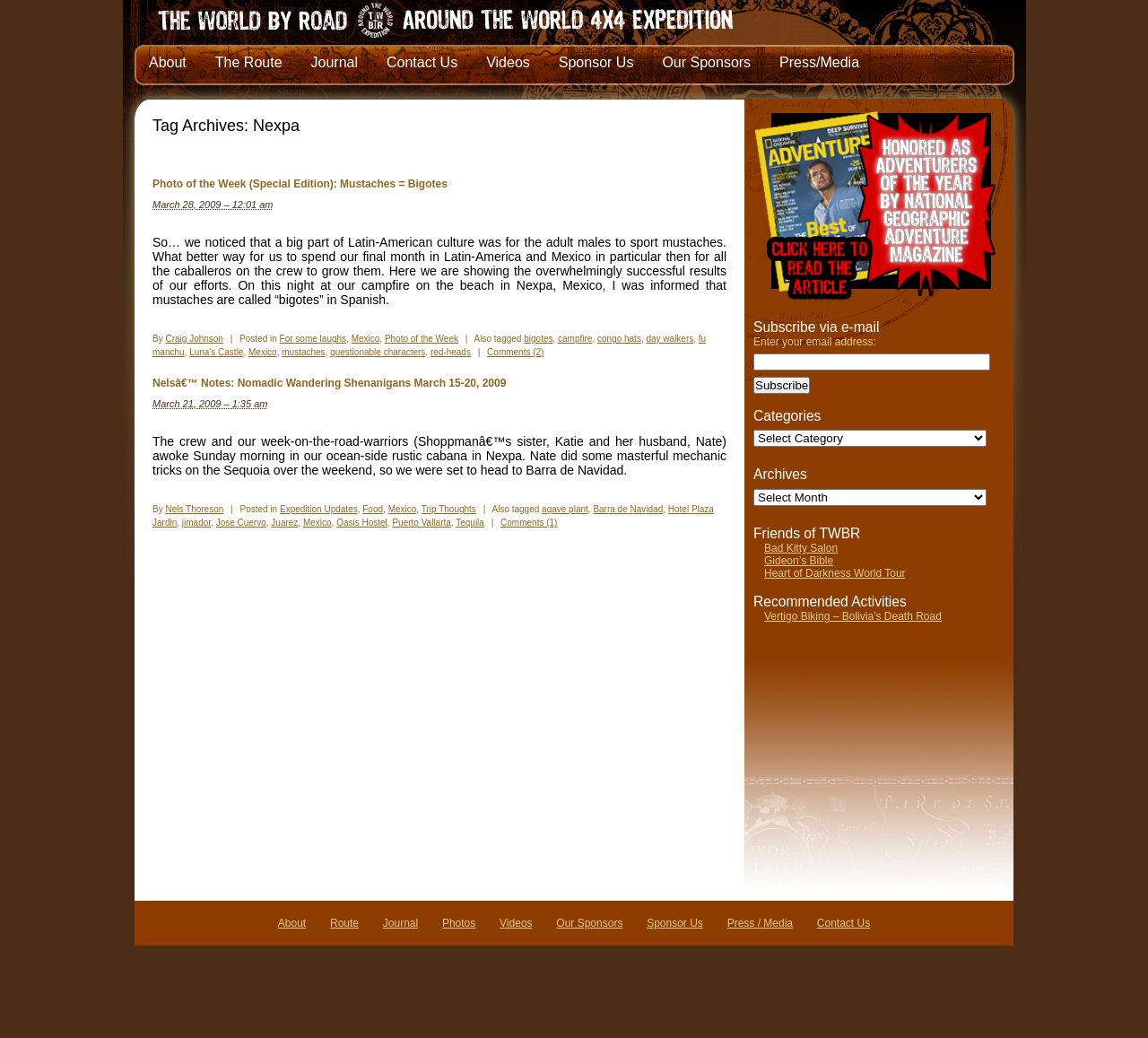Show the bounding box coordinates for the element that needs to be clicked to execute the following instruction: "Click on 'Comments (2)'". Provide the coordinates in the form of four float numbers between 0 and 1, i.e., [left, top, right, bottom].

[0.424, 0.335, 0.474, 0.344]